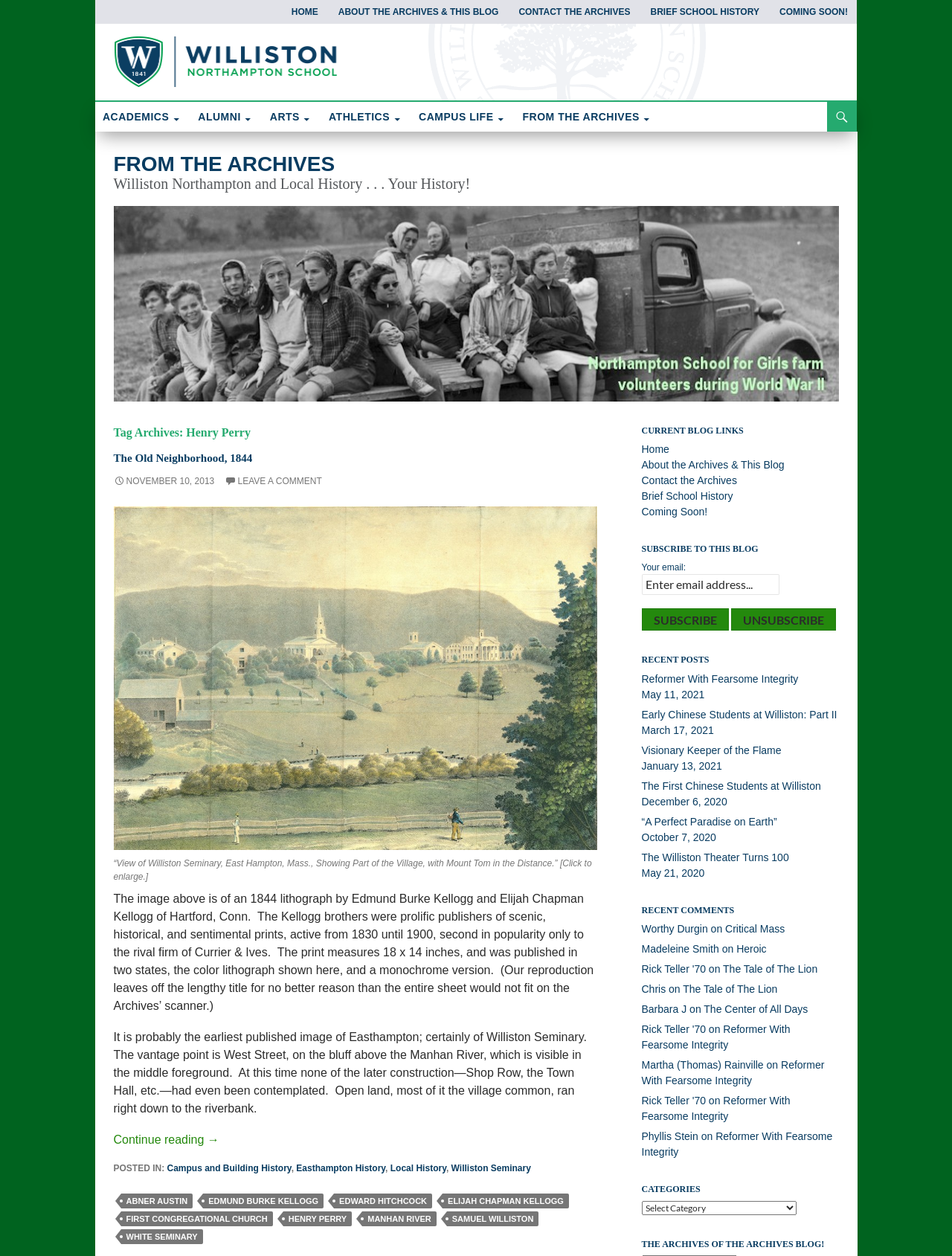Determine the coordinates of the bounding box for the clickable area needed to execute this instruction: "View the 'campus 1841' image".

[0.119, 0.403, 0.627, 0.677]